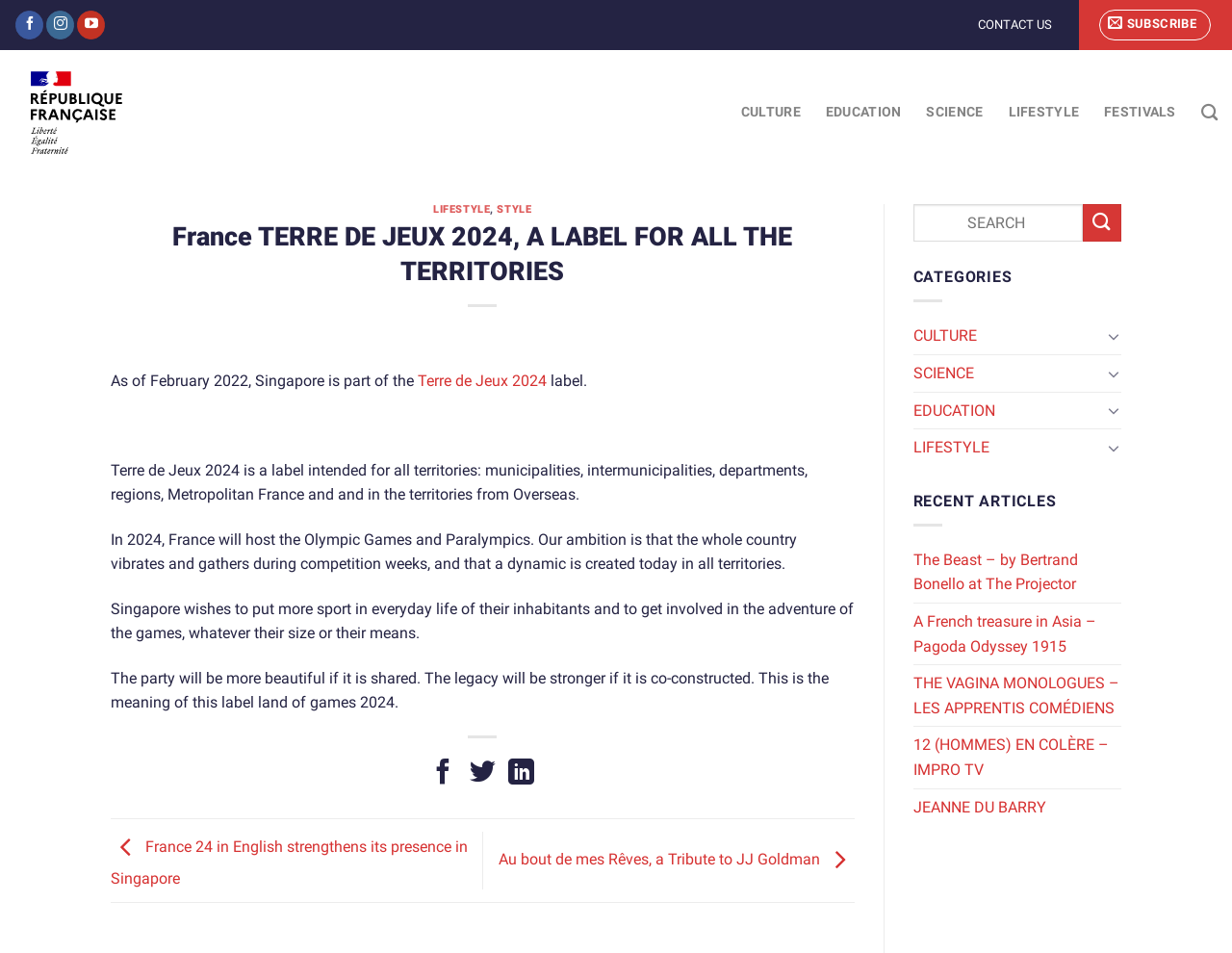Give the bounding box coordinates for the element described by: "JEANNE DU BARRY".

[0.741, 0.828, 0.849, 0.866]